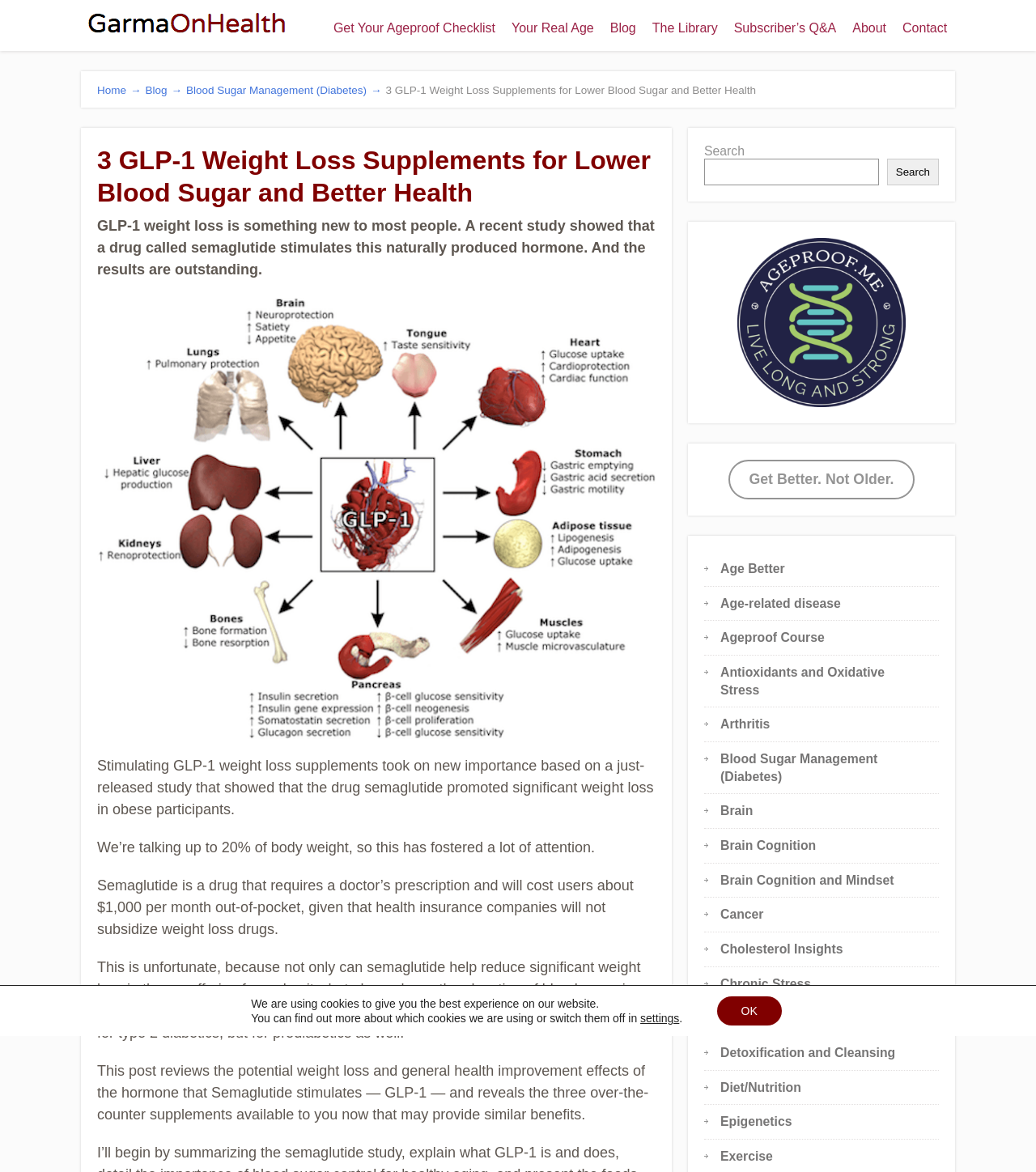Kindly determine the bounding box coordinates of the area that needs to be clicked to fulfill this instruction: "Click on the 'GLP-1 weight loss' link".

[0.094, 0.253, 0.633, 0.631]